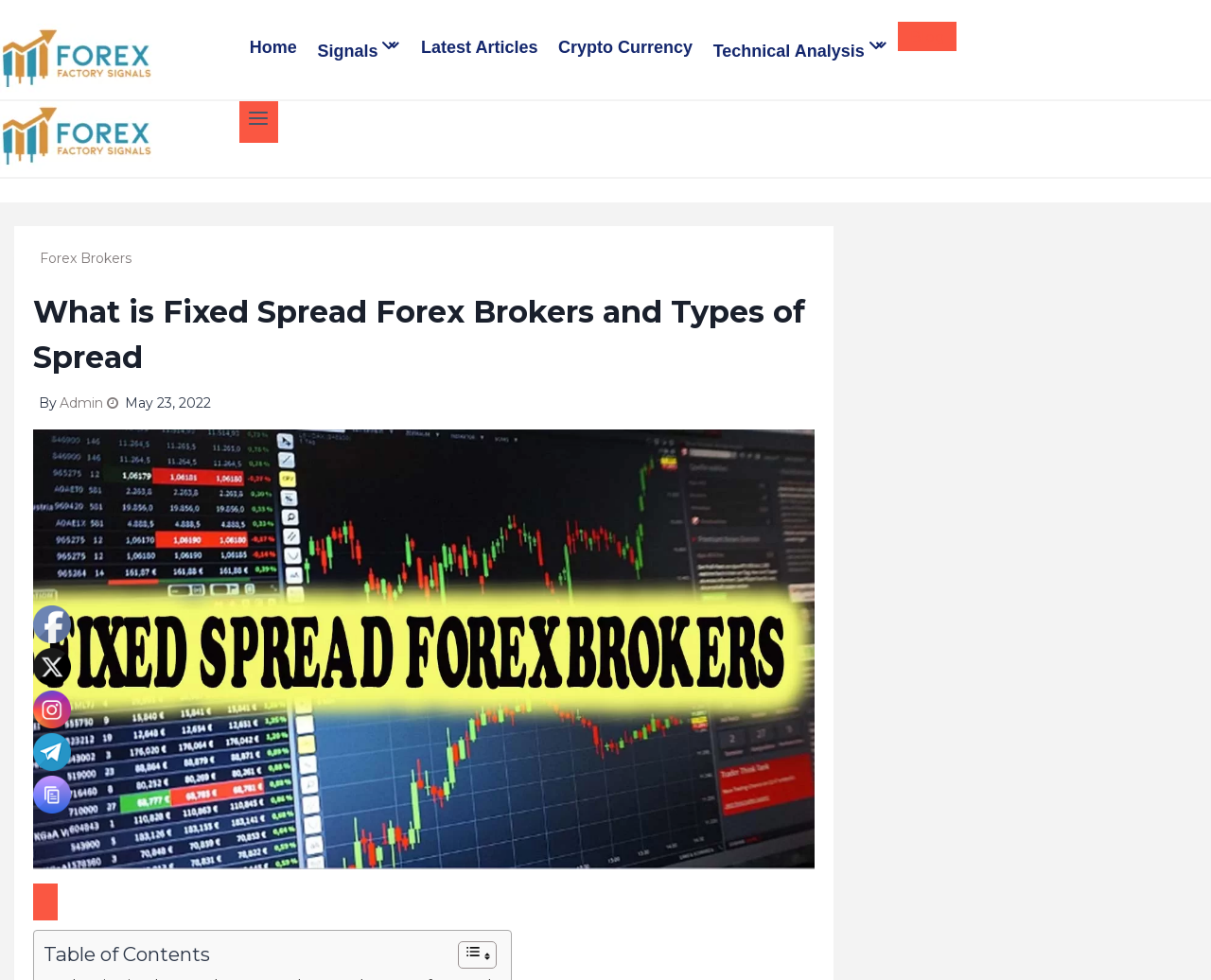What is the first link on the top left?
Give a single word or phrase answer based on the content of the image.

Free Forex Signals & Coin Price Prediction